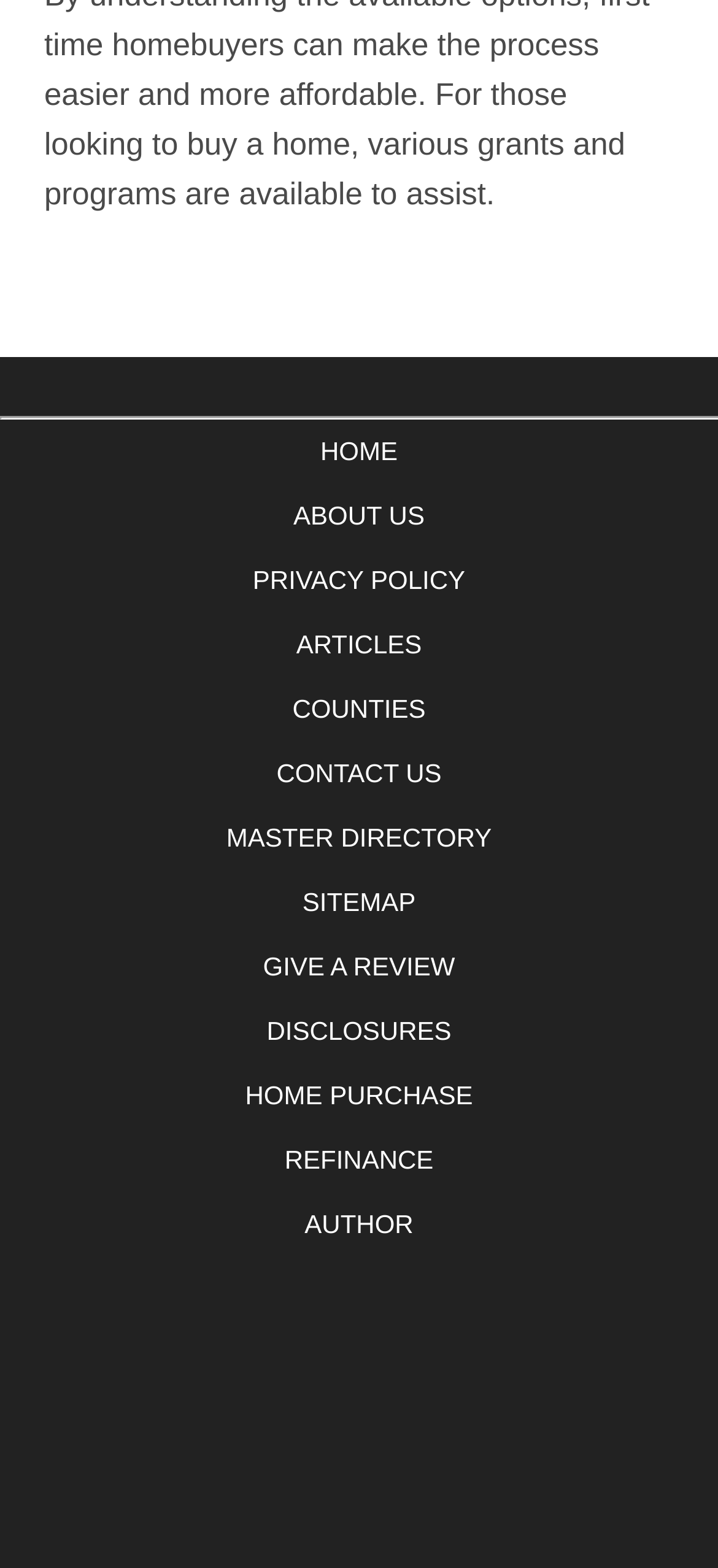How many links are in the bottom section of the navigation bar?
Identify the answer in the screenshot and reply with a single word or phrase.

4